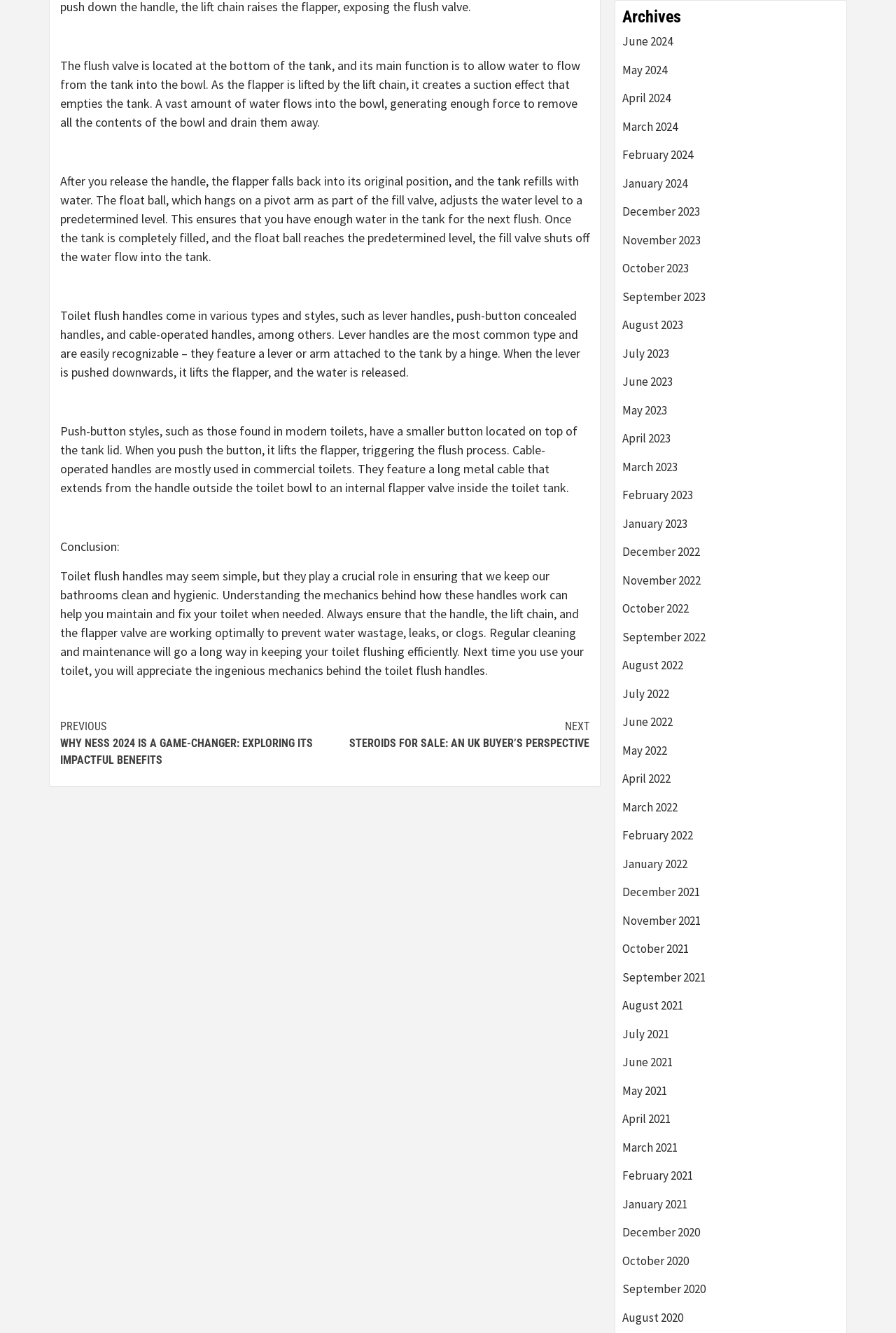Reply to the question with a brief word or phrase: What happens when the lever is pushed downwards?

lifts the flapper